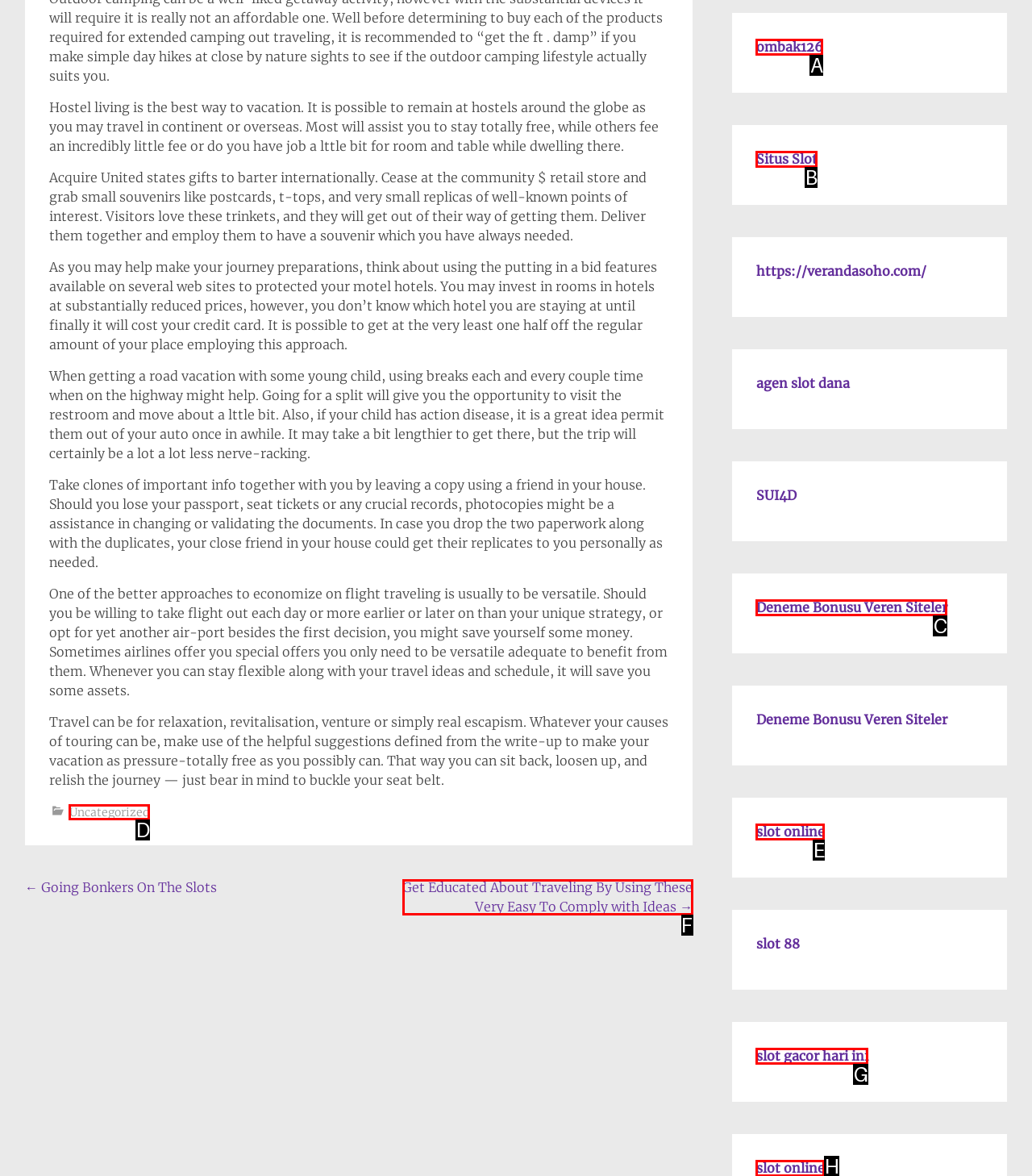Given the task: Click on 'Uncategorized', indicate which boxed UI element should be clicked. Provide your answer using the letter associated with the correct choice.

D